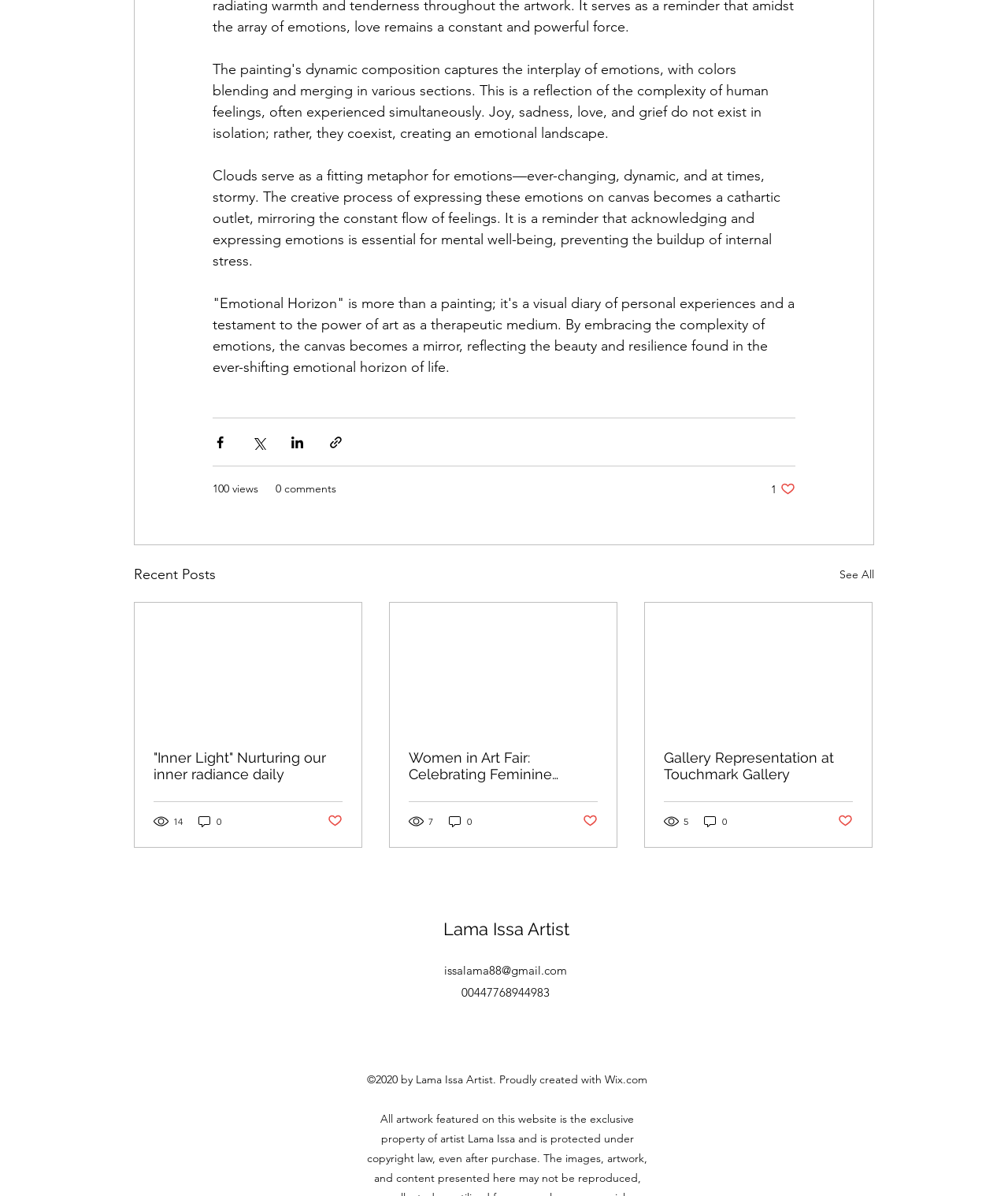Provide your answer in a single word or phrase: 
How many comments does the first article have?

0 comments